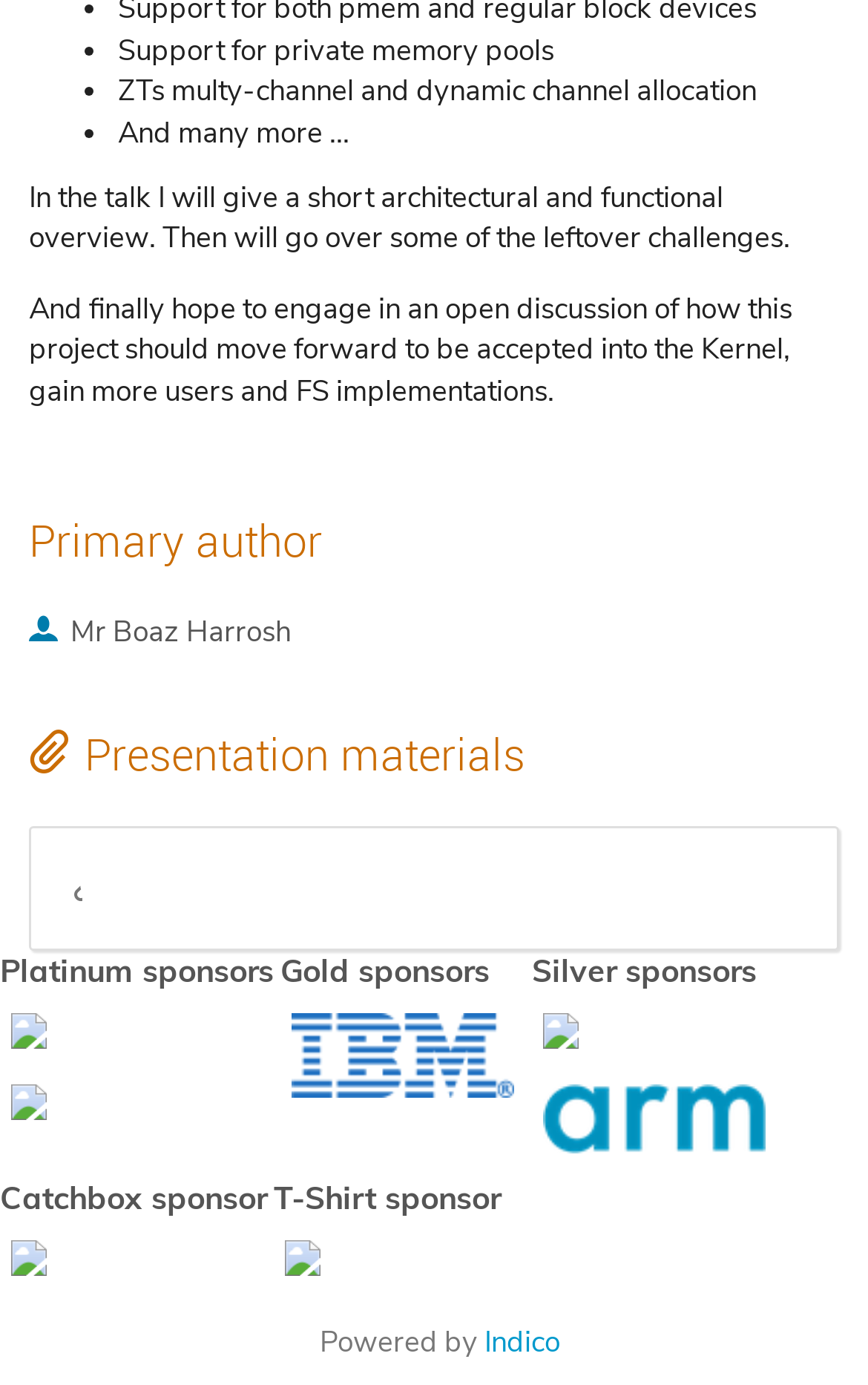Look at the image and write a detailed answer to the question: 
How many sponsors are listed?

There are four headings: 'Platinum sponsors', 'Gold sponsors', 'Silver sponsors', and 'Catchbox sponsor', indicating that there are four types of sponsors listed.